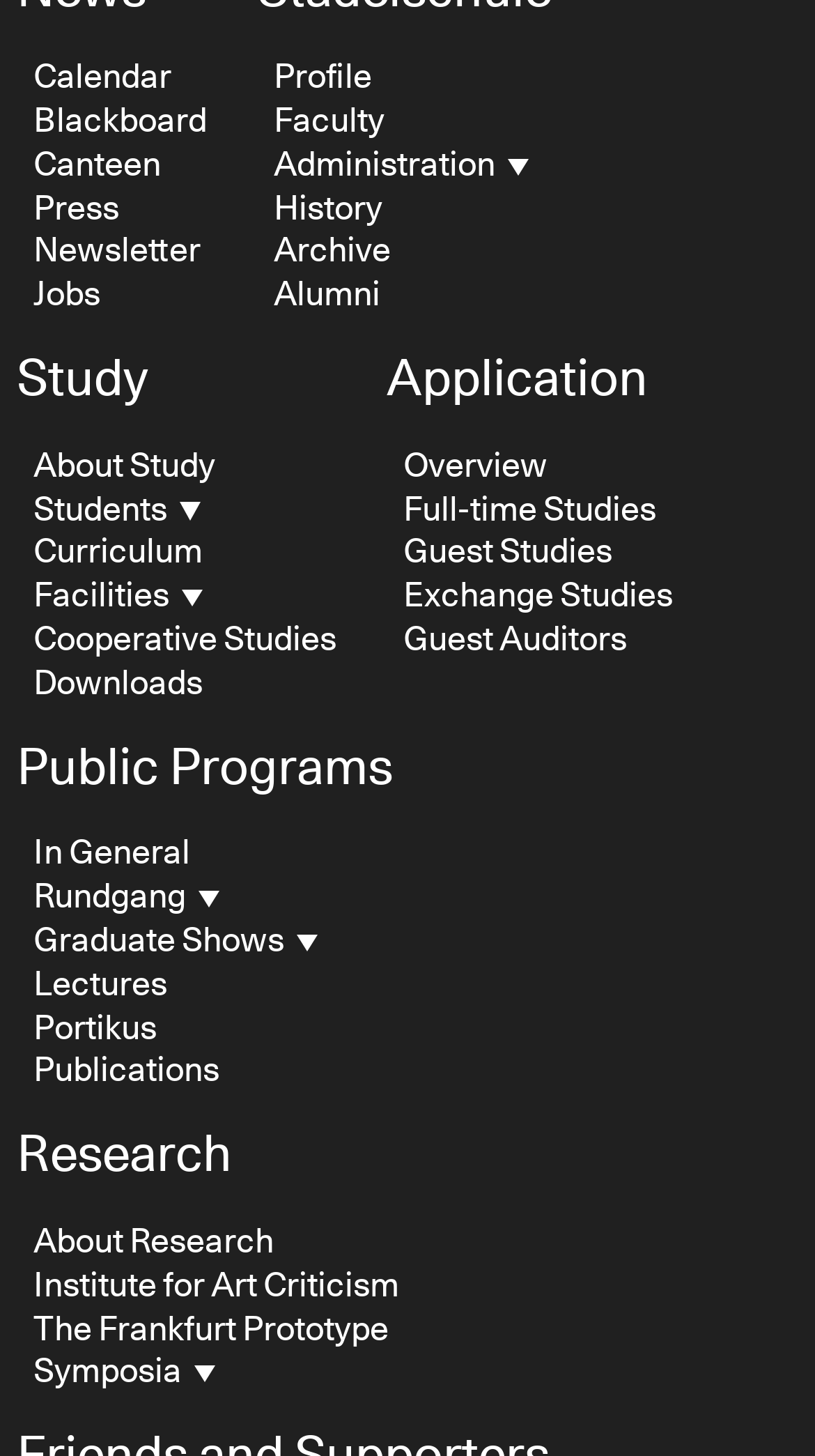From the webpage screenshot, predict the bounding box of the UI element that matches this description: "Institute for Art Criticism".

[0.041, 0.871, 0.49, 0.894]